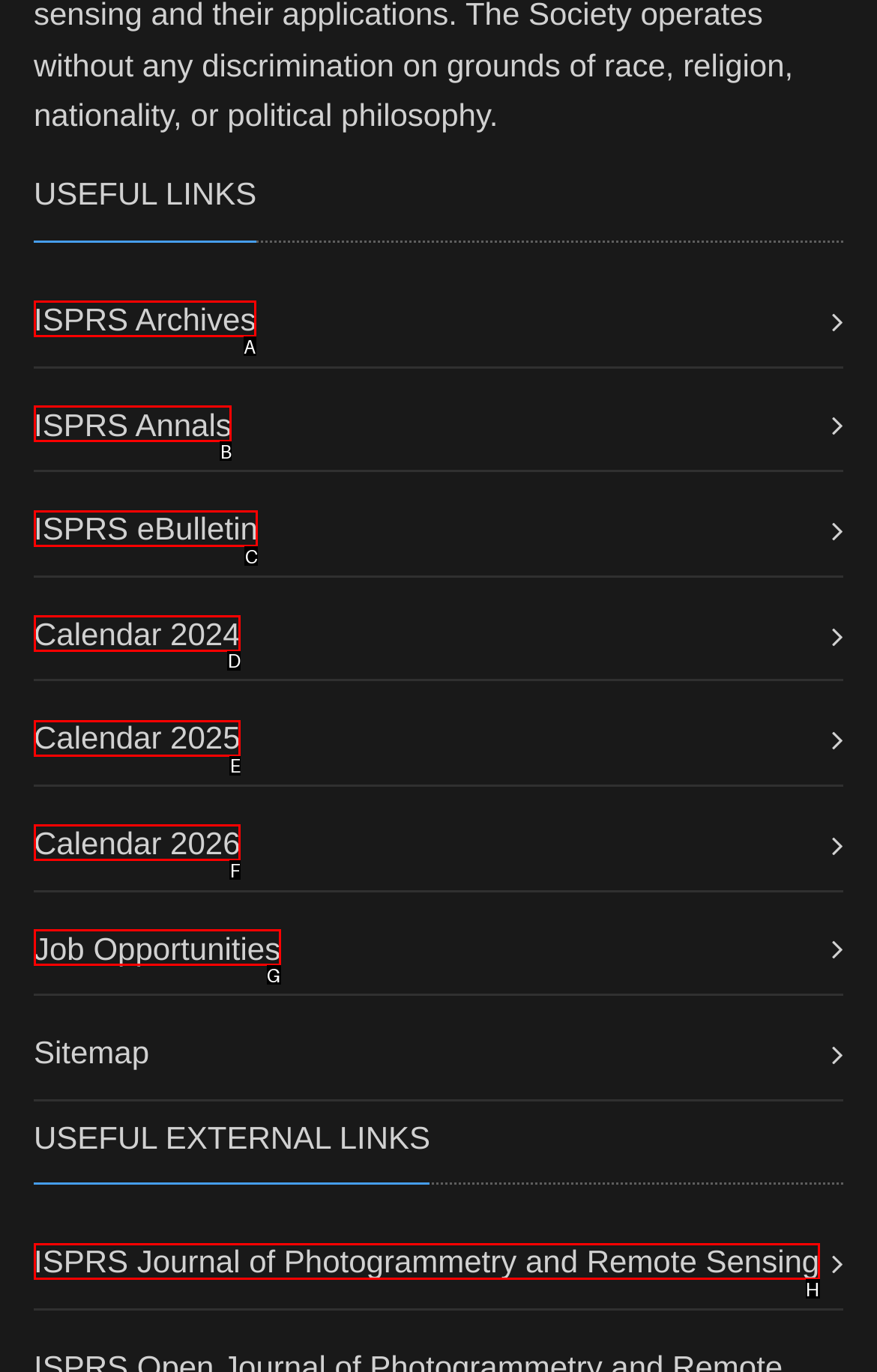Select the letter of the UI element that best matches: Calendar 2025
Answer with the letter of the correct option directly.

E